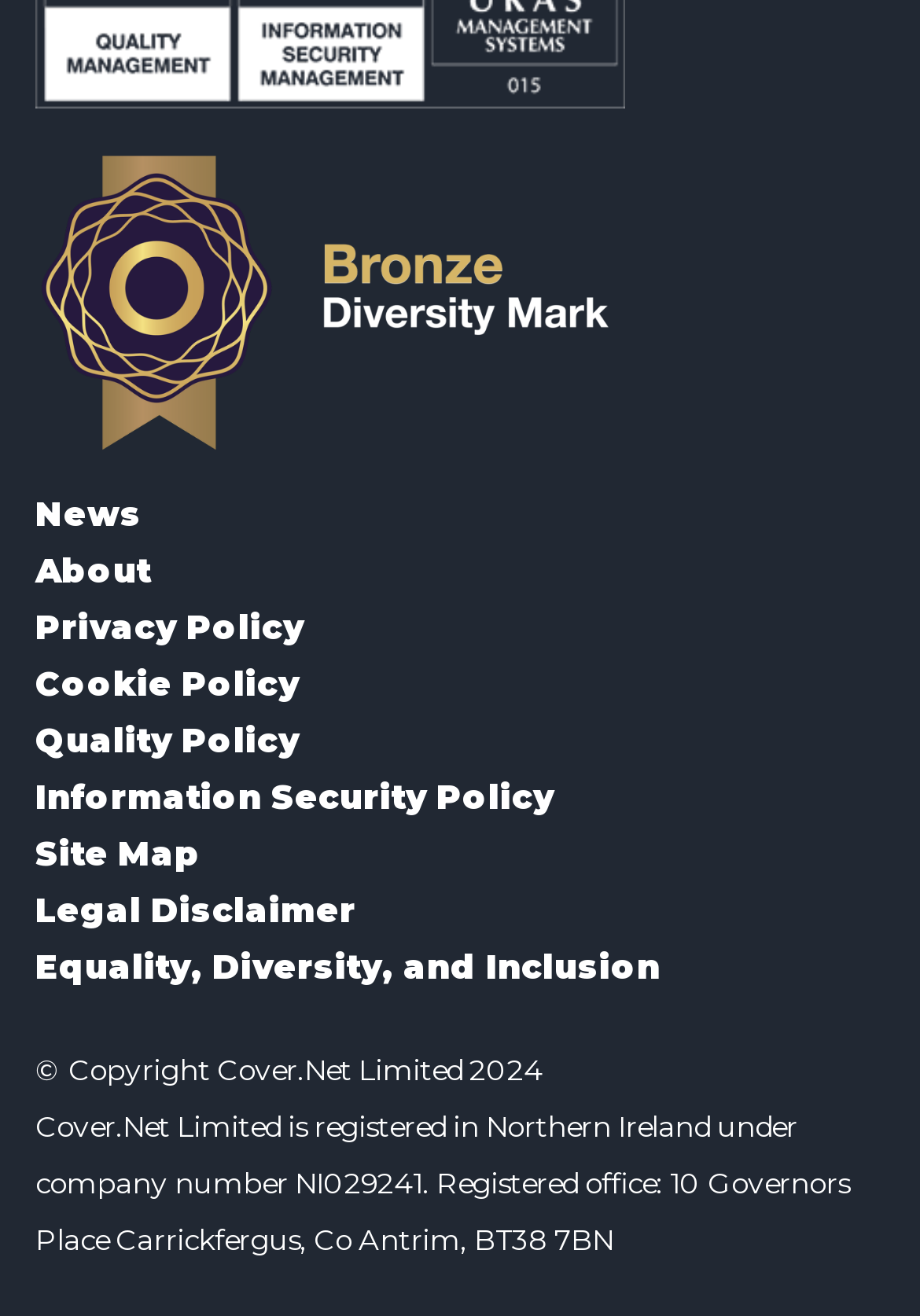Predict the bounding box for the UI component with the following description: "name="s" placeholder="Please enter your note"".

None